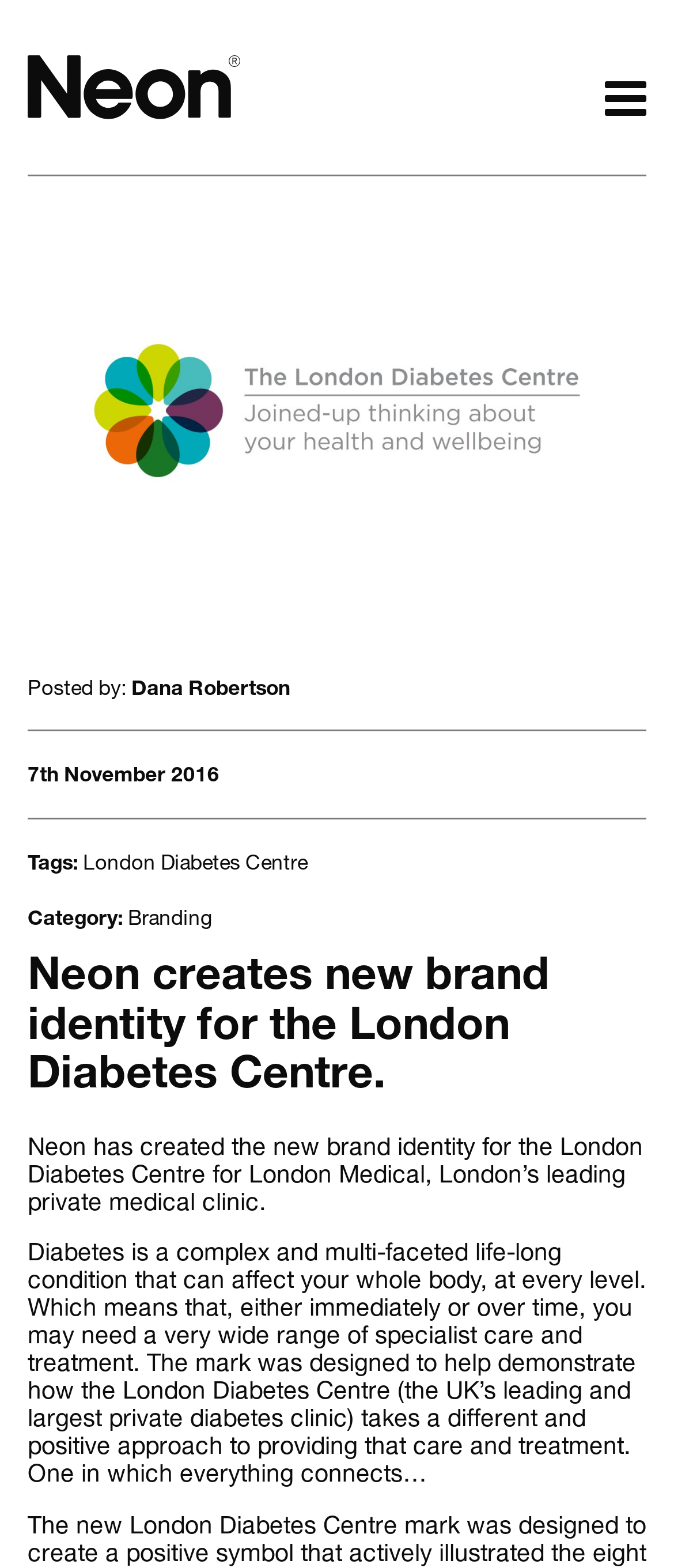Please predict the bounding box coordinates of the element's region where a click is necessary to complete the following instruction: "Explore the occasional journal". The coordinates should be represented by four float numbers between 0 and 1, i.e., [left, top, right, bottom].

[0.541, 0.289, 0.959, 0.311]